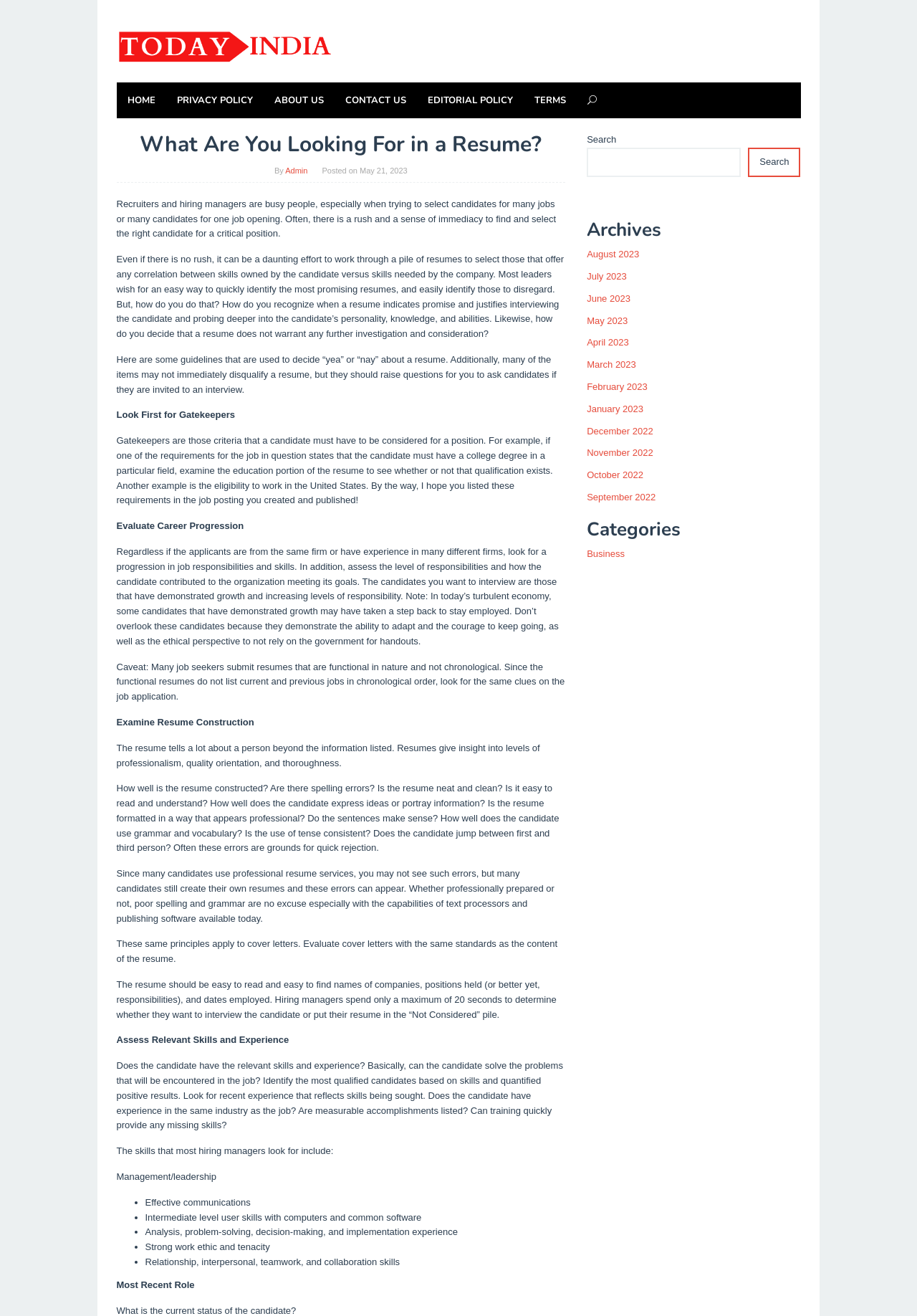Identify the coordinates of the bounding box for the element that must be clicked to accomplish the instruction: "View the 'August 2023' archives".

[0.64, 0.189, 0.697, 0.197]